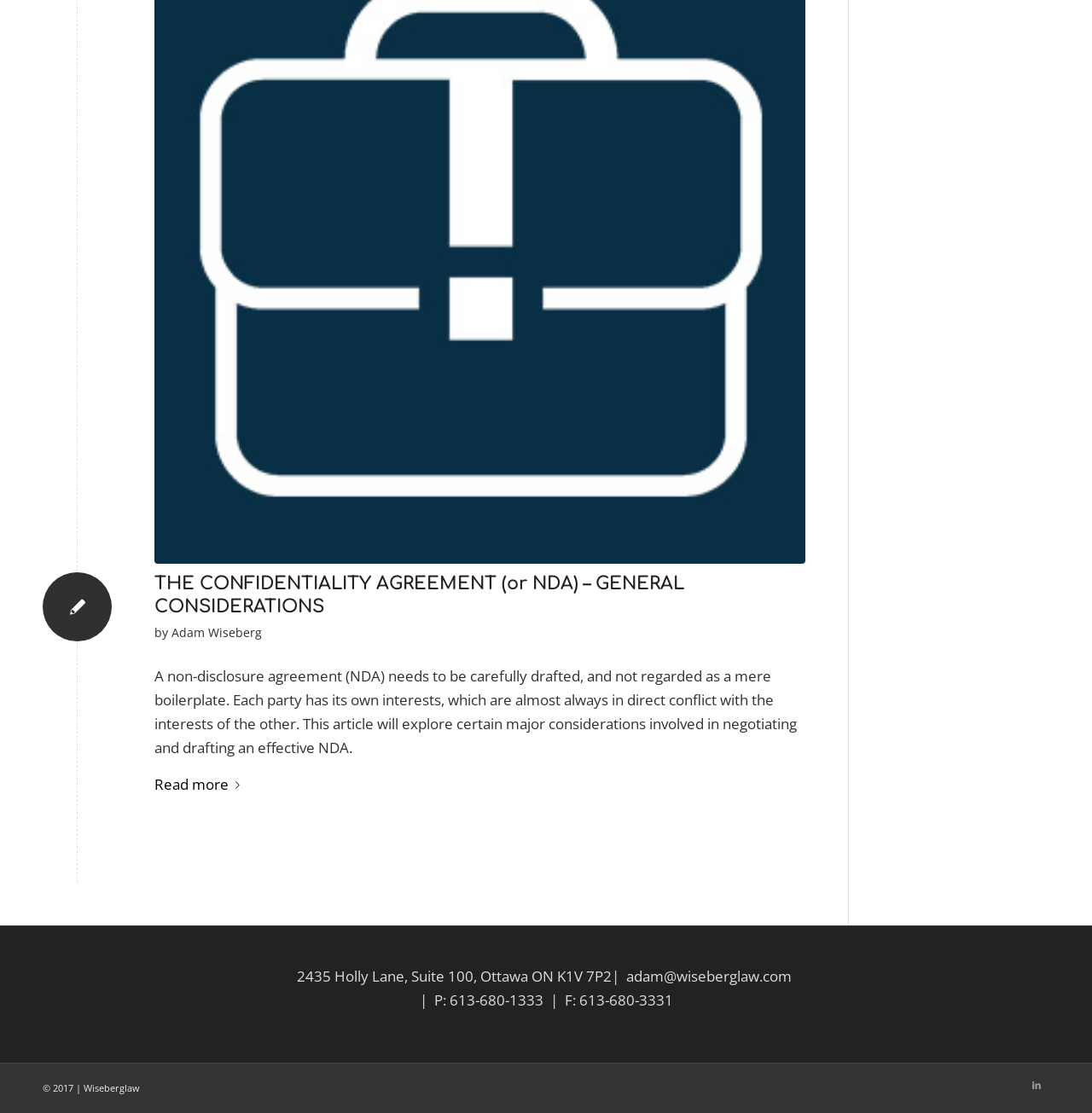Extract the bounding box of the UI element described as: "LinkedIn".

[0.938, 0.963, 0.961, 0.986]